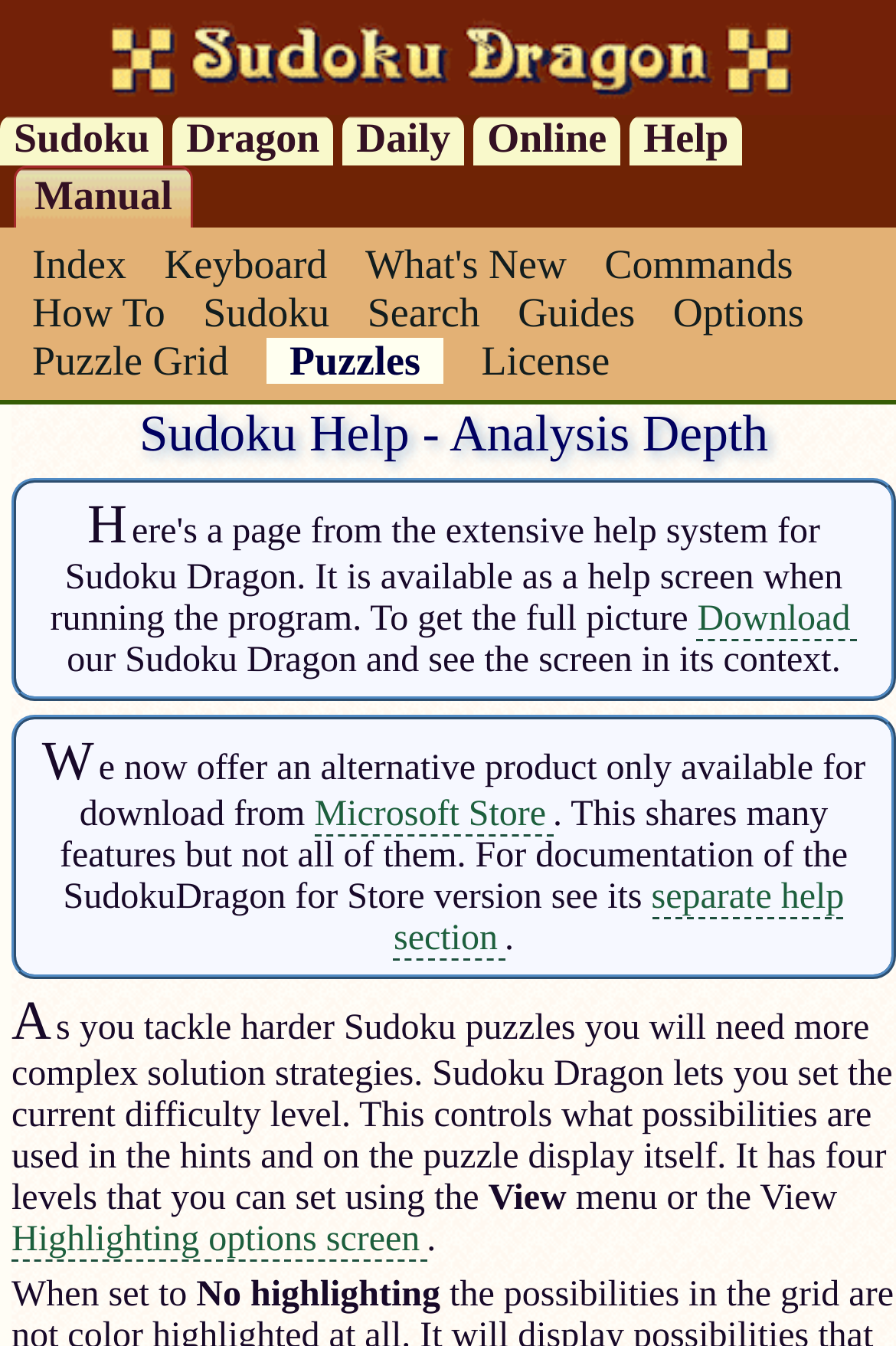Specify the bounding box coordinates of the element's area that should be clicked to execute the given instruction: "Open Help page". The coordinates should be four float numbers between 0 and 1, i.e., [left, top, right, bottom].

[0.703, 0.085, 0.828, 0.123]